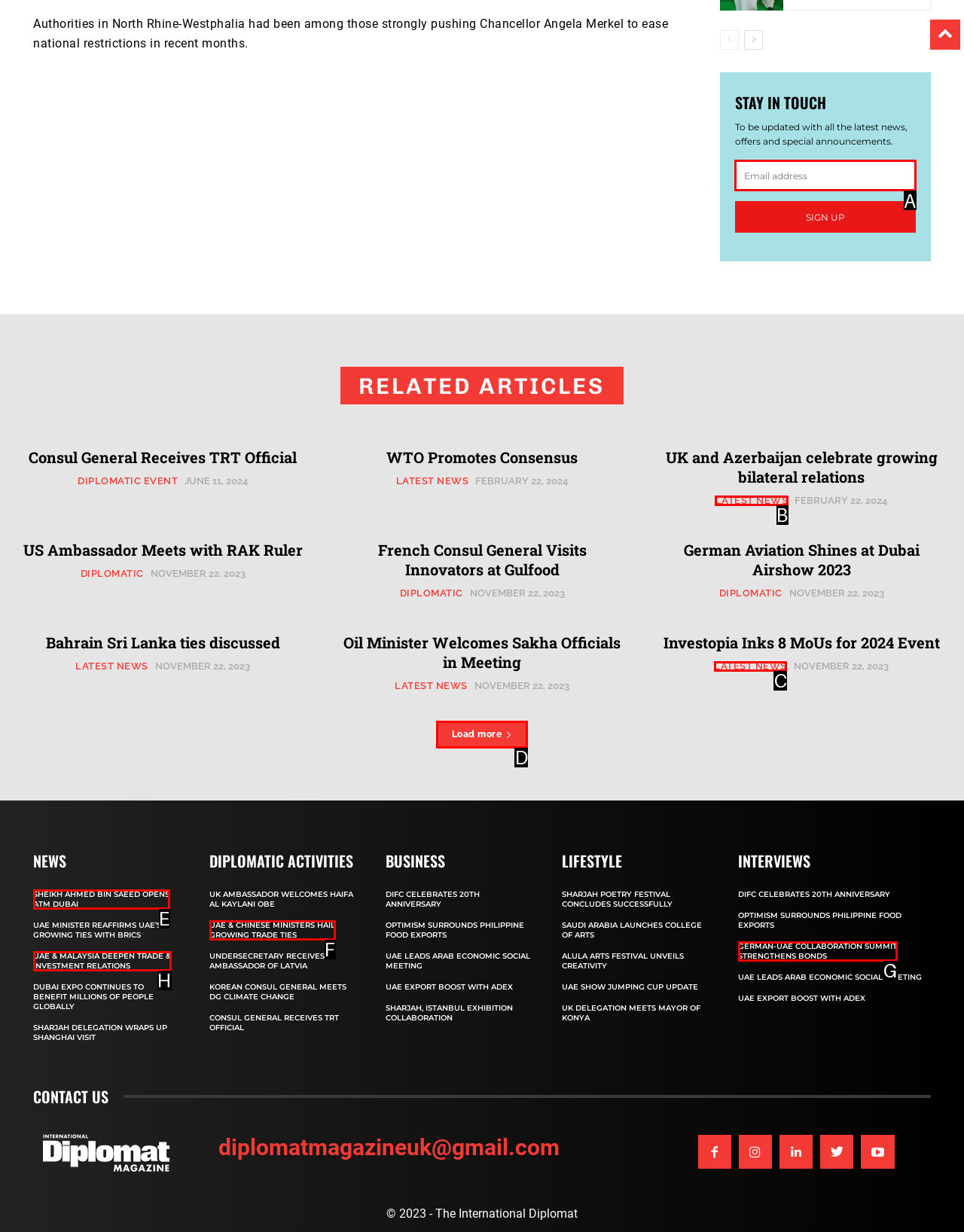Identify the letter of the option to click in order to Enter email address in the input field. Answer with the letter directly.

A